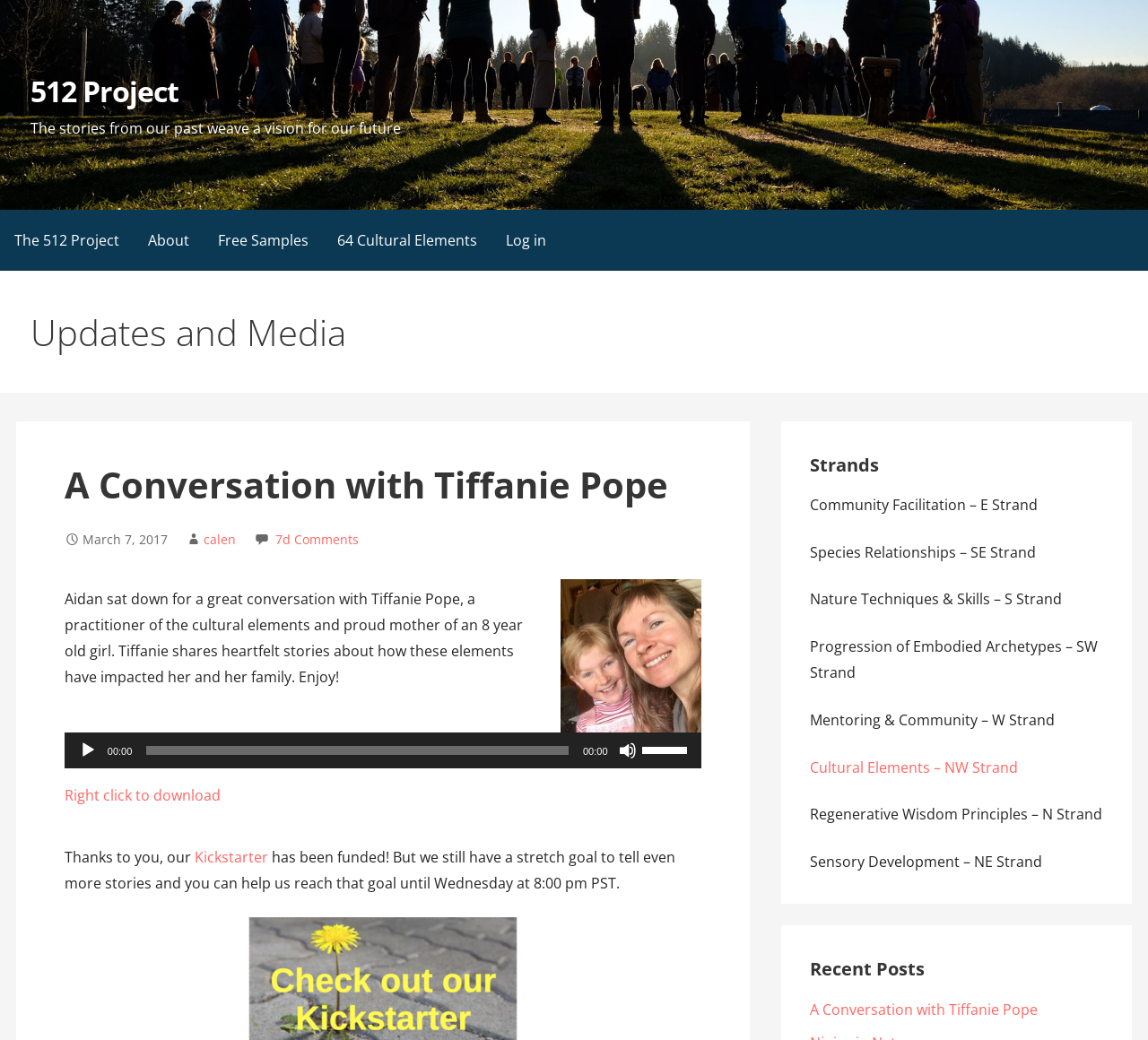What is the purpose of the 'Volume Slider'?
Please use the image to deliver a detailed and complete answer.

The 'Volume Slider' is an interactive element within the 'Audio Player' application, which allows users to control the volume of the audio playback by dragging the slider. This can be inferred from its horizontal orientation and the presence of a 'Mute' button nearby, as well as the tooltip text 'Use Up/Down Arrow keys to increase or decrease volume'.